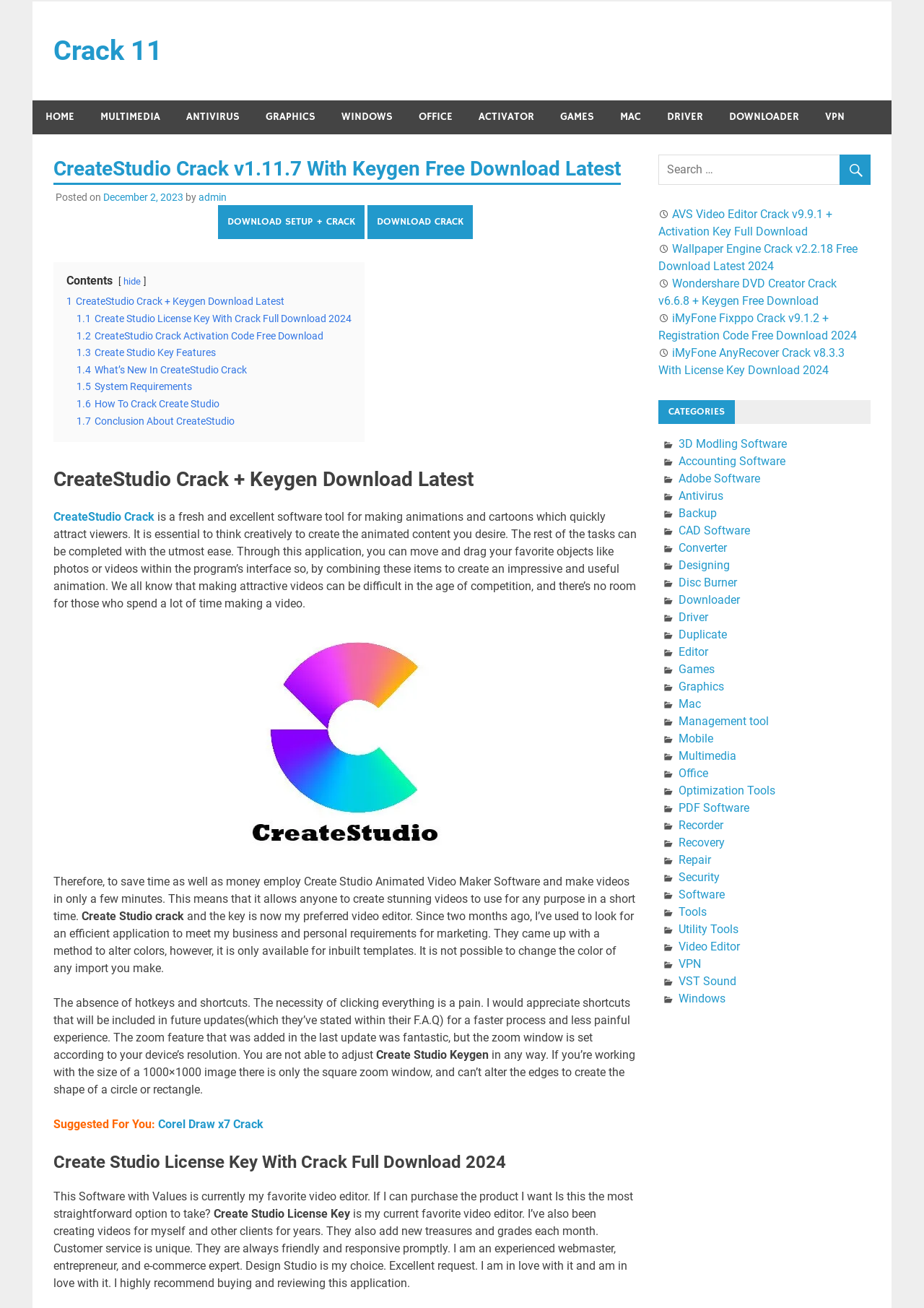Identify the main title of the webpage and generate its text content.

CreateStudio Crack v1.11.7 With Keygen Free Download Latest